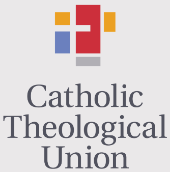Provide a comprehensive description of the image.

This image features the logo of the Catholic Theological Union (CTU), prominently showcasing a modern design composed of colorful geometric shapes. The logo includes three blocks—two in shades of orange and one in blue—arranged thoughtfully alongside a red block, all of which sit above the name "Catholic Theological Union," rendered in a sophisticated serif font. This arrangement conveys a sense of academic and spiritual significance, aligning with CTU's mission in theological education and formation. The overall aesthetic reflects a blend of tradition and contemporary style, reinforcing the institution's commitment to engaging faith with modern scholarship.